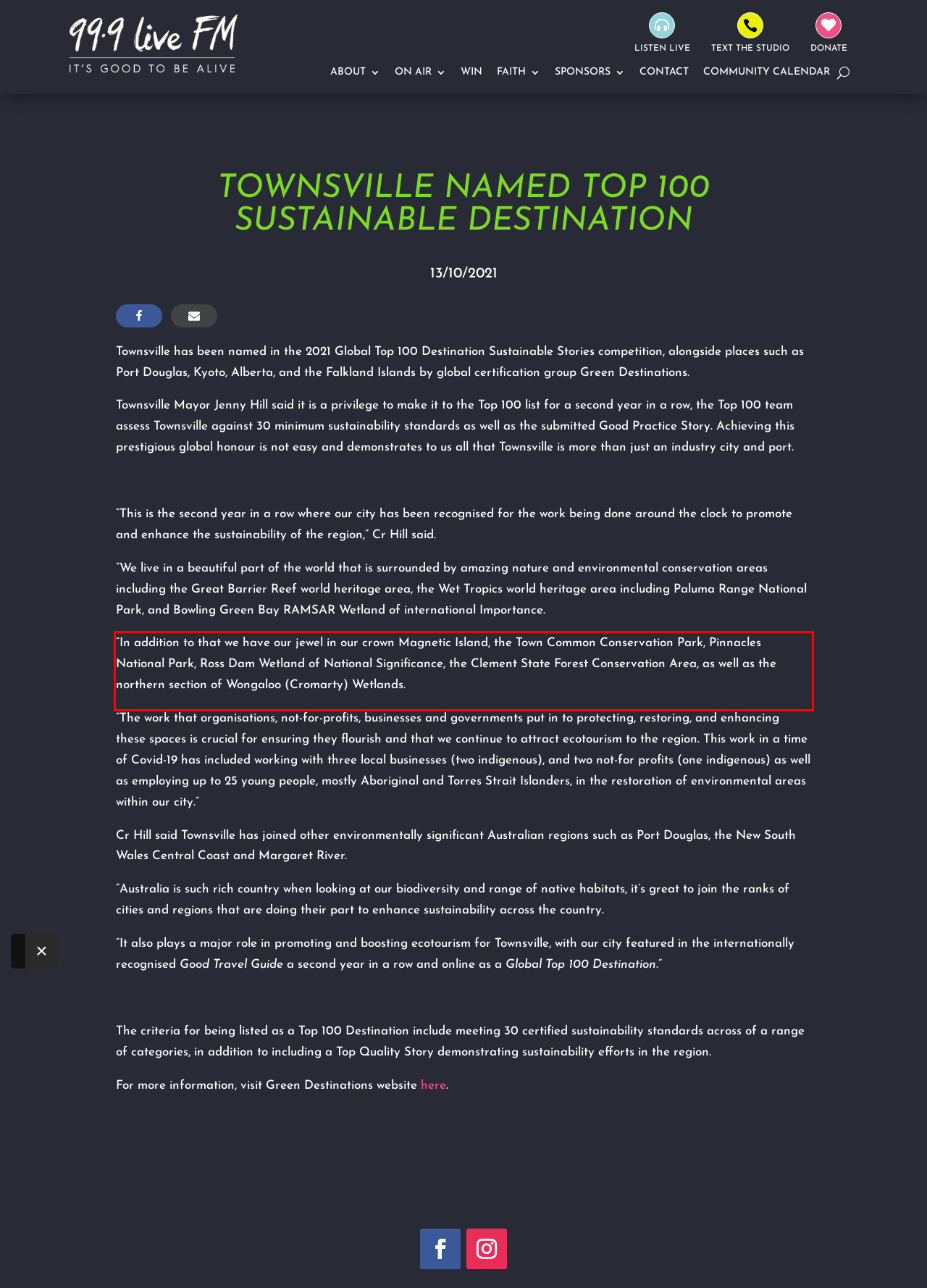Given a webpage screenshot, locate the red bounding box and extract the text content found inside it.

“In addition to that we have our jewel in our crown Magnetic Island, the Town Common Conservation Park, Pinnacles National Park, Ross Dam Wetland of National Significance, the Clement State Forest Conservation Area, as well as the northern section of Wongaloo (Cromarty) Wetlands.